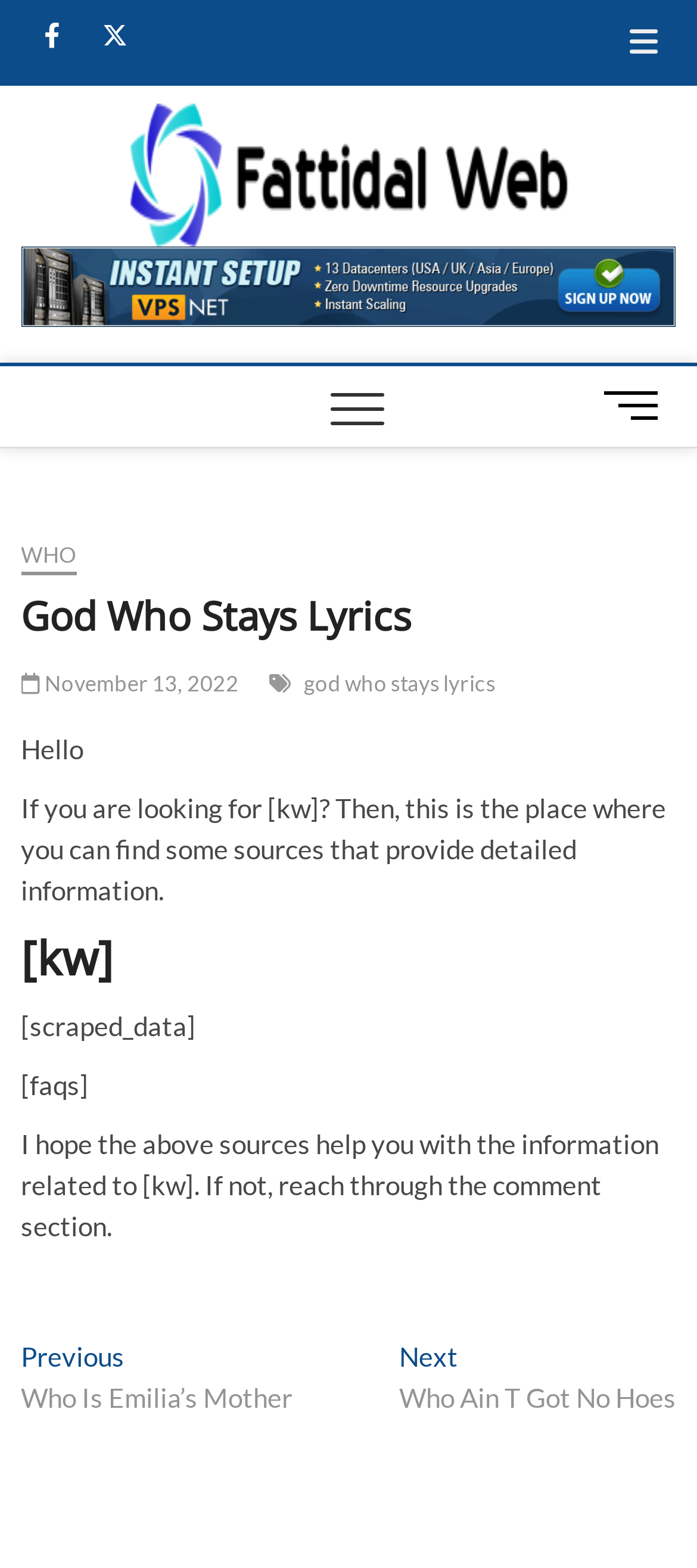Determine the bounding box coordinates of the region I should click to achieve the following instruction: "Read the God Who Stays Lyrics article". Ensure the bounding box coordinates are four float numbers between 0 and 1, i.e., [left, top, right, bottom].

[0.03, 0.343, 0.97, 0.795]